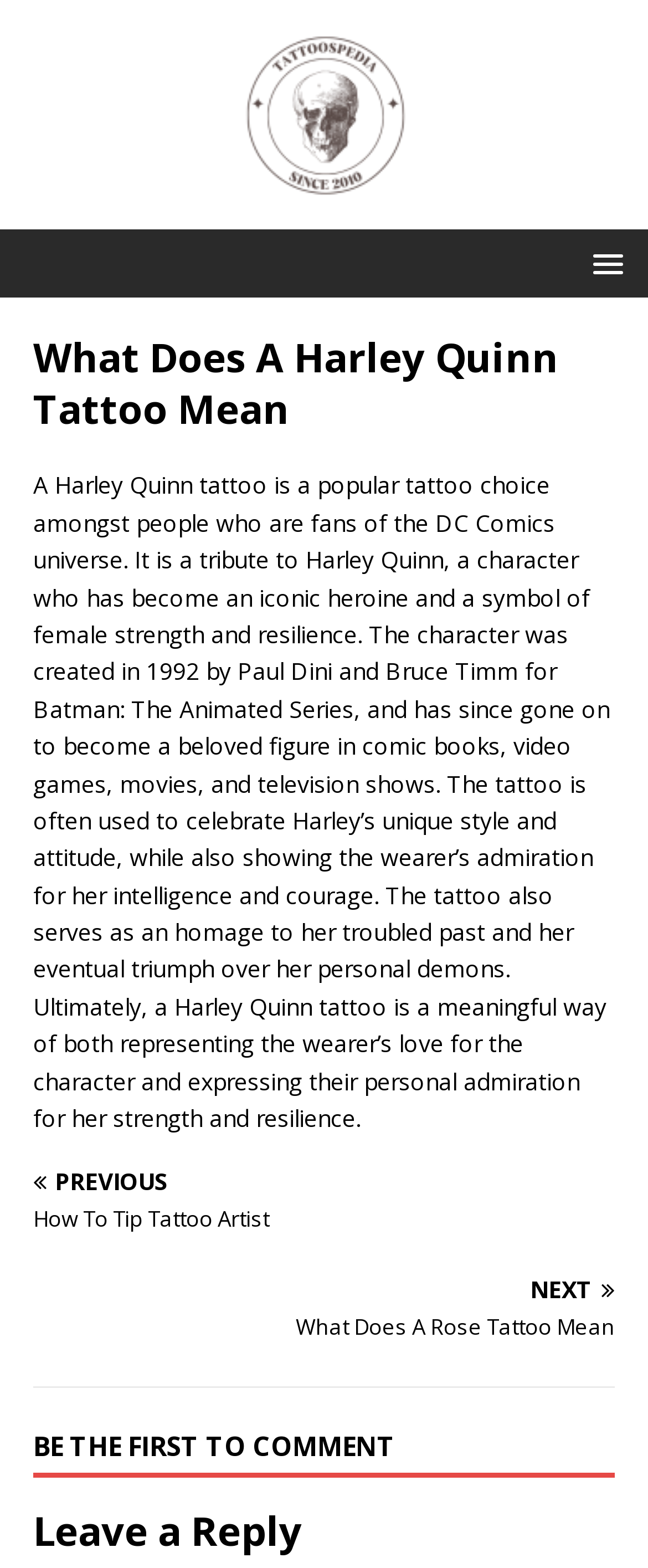Identify the bounding box for the UI element specified in this description: "MENU". The coordinates must be four float numbers between 0 and 1, formatted as [left, top, right, bottom].

[0.872, 0.152, 0.987, 0.182]